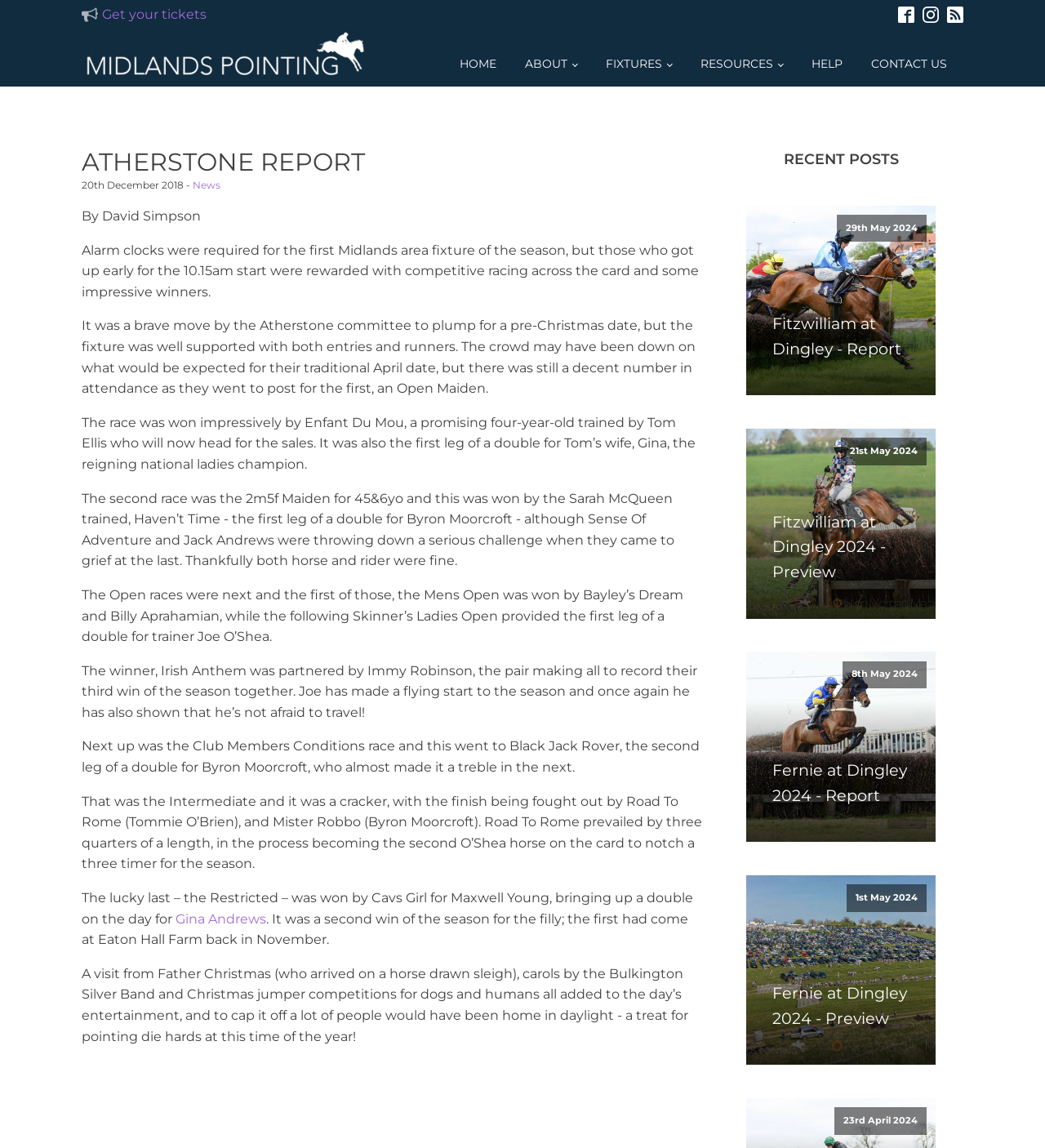Specify the bounding box coordinates of the area to click in order to follow the given instruction: "Share on email."

None